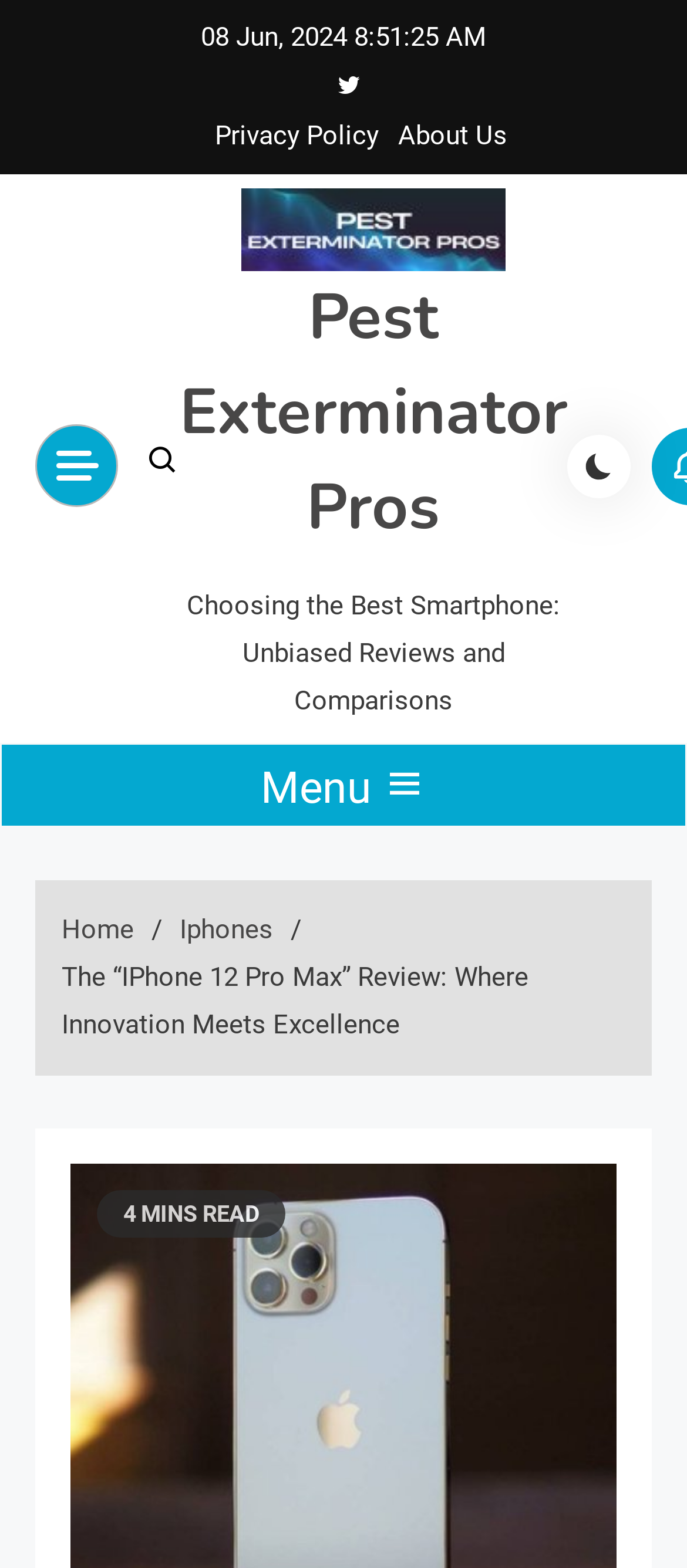Give a one-word or short phrase answer to this question: 
Is the menu button expanded?

False